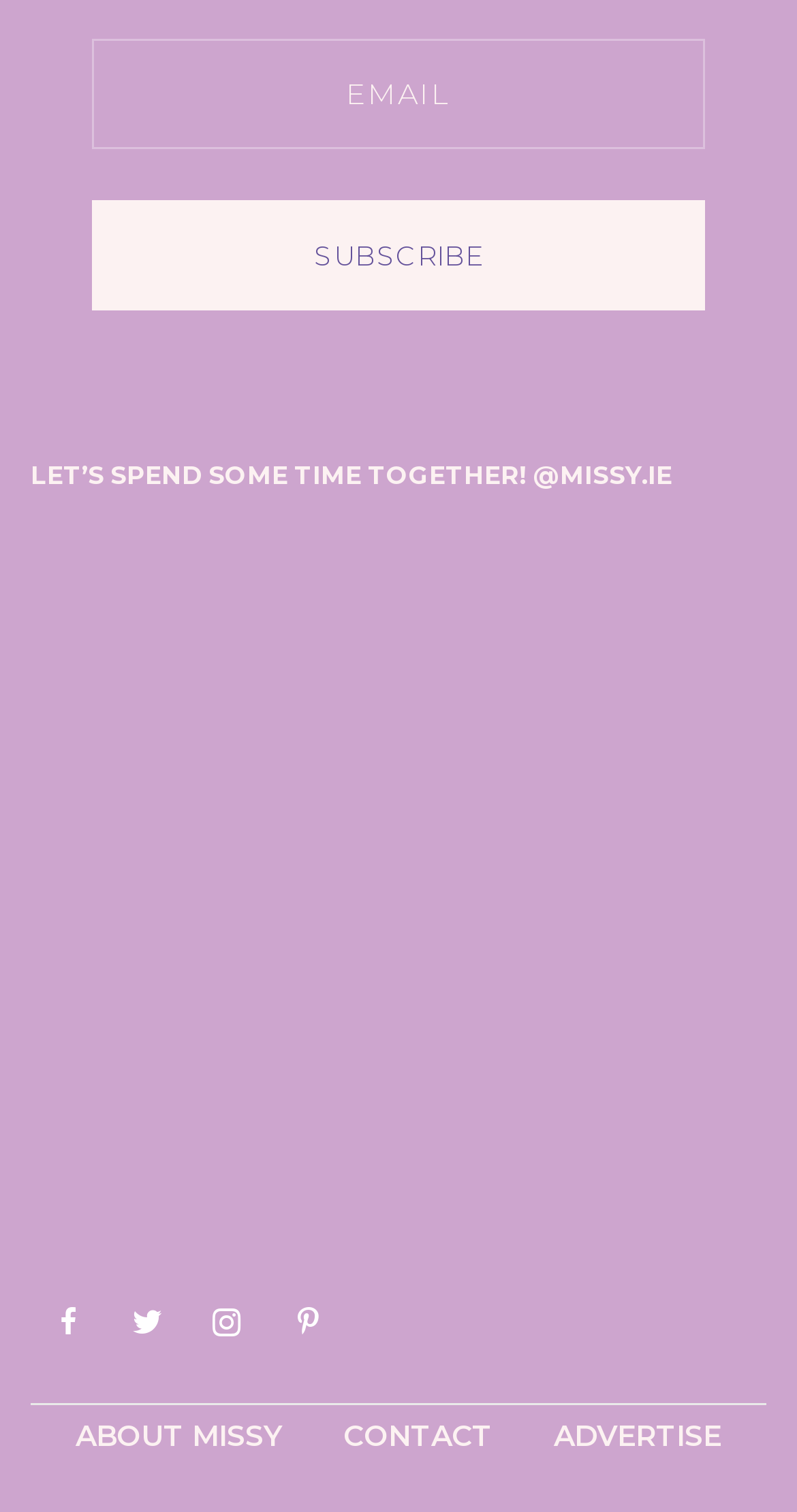Determine the bounding box coordinates for the region that must be clicked to execute the following instruction: "Read about Taylor Swift's Eras Tour".

[0.038, 0.364, 0.346, 0.526]